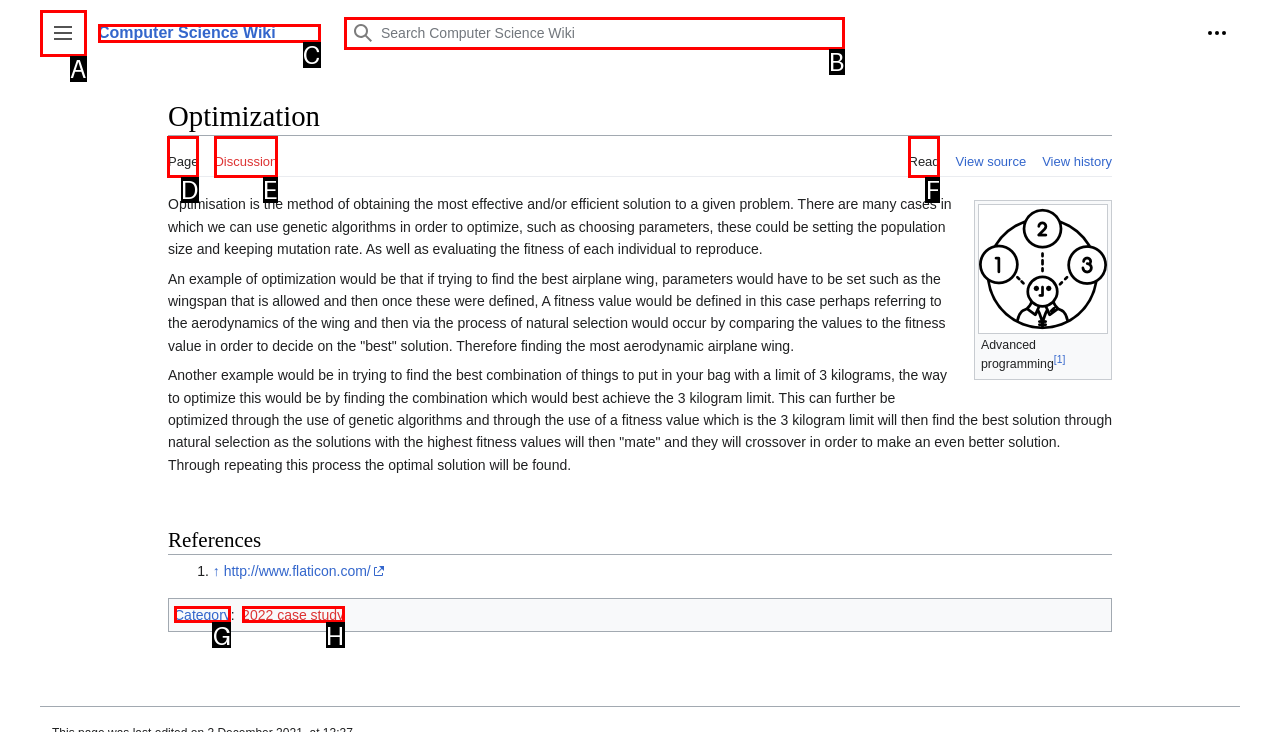Which UI element should you click on to achieve the following task: Share on Pinterest? Provide the letter of the correct option.

None